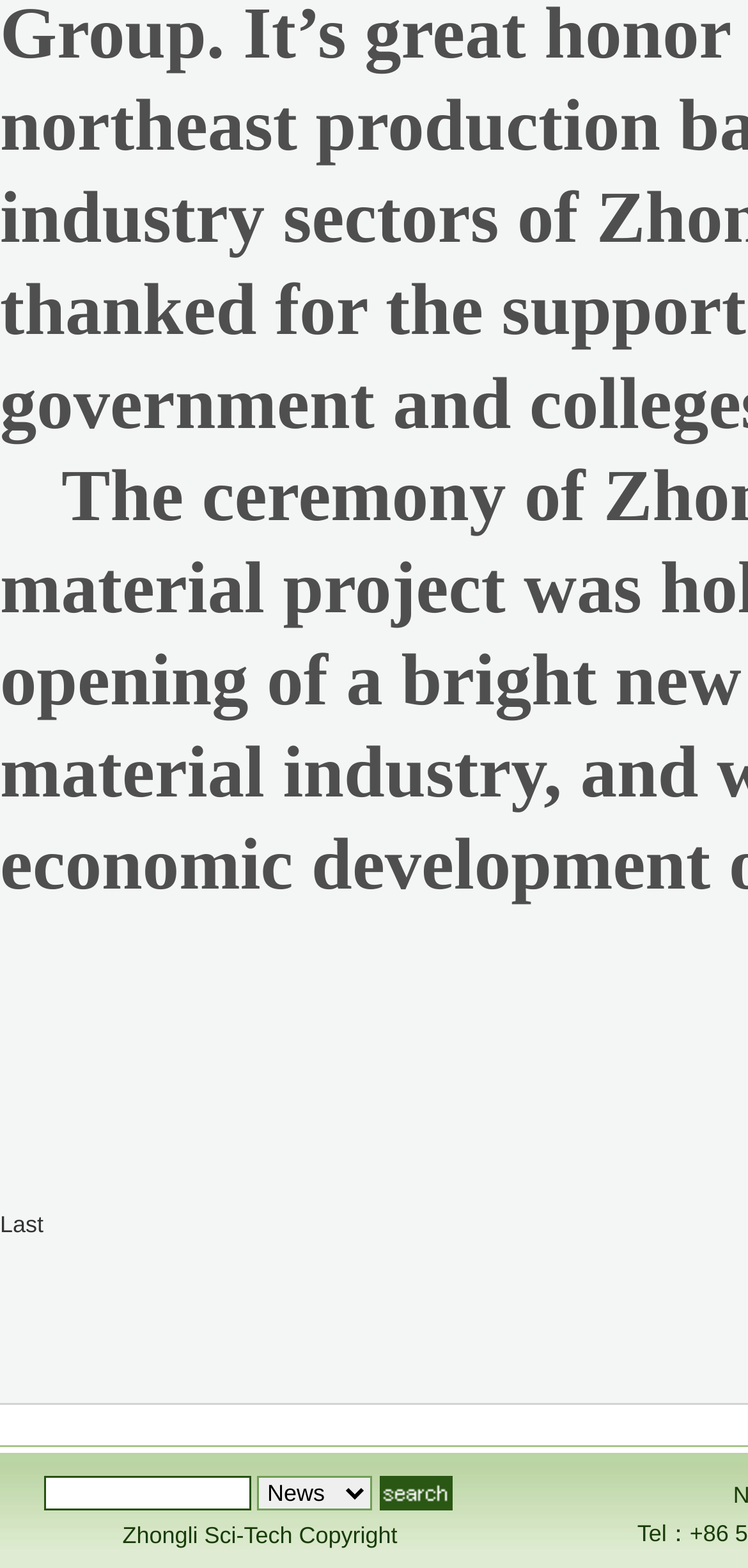Extract the bounding box coordinates for the UI element described as: "parent_node: News".

[0.507, 0.941, 0.609, 0.963]